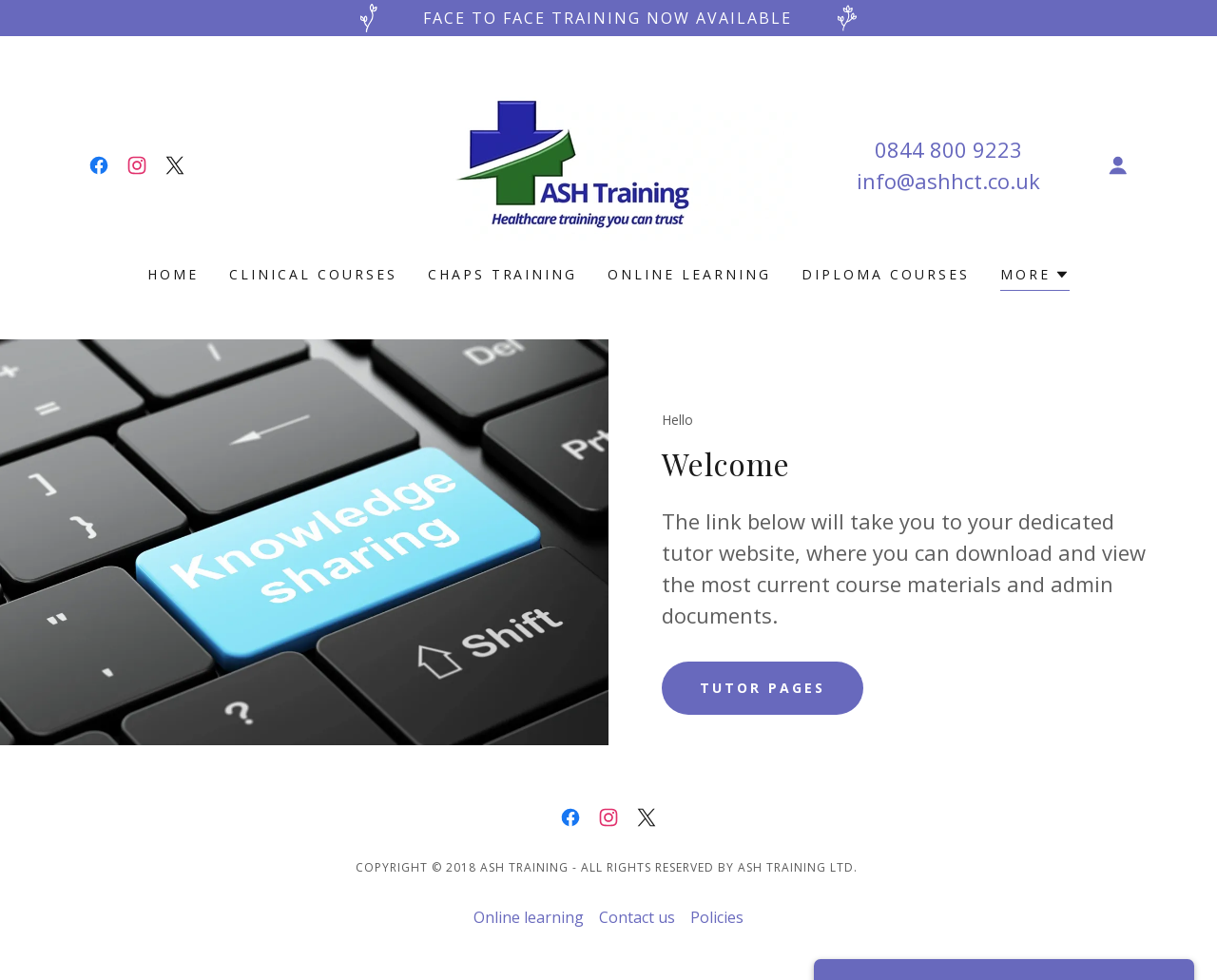Give an extensive and precise description of the webpage.

The webpage is divided into several sections. At the top, there are two small images on either side of a heading that reads "FACE TO FACE TRAINING NOW AVAILABLE". Below this, there are three social media links, Facebook, Instagram, and Twitter, each accompanied by an image. To the right of these links, there is a contact information section with a phone number and email address, along with an image.

In the main content area, there is a navigation menu with links to "HOME", "CLINICAL COURSES", "CHAPS TRAINING", "ONLINE LEARNING", and "DIPLOMA COURSES". Below this menu, there is a heading that reads "Hello" and "Welcome" in a larger font size. 

A paragraph of text explains that the link below will take users to their dedicated tutor website, where they can access course materials and admin documents. Below this text, there is a link to "TUTOR PAGES". 

At the bottom of the page, there are three social media links again, Facebook, Instagram, and Twitter, each accompanied by an image. Below this, there is a copyright notice that reads "COPYRIGHT © 2018 ASH TRAINING - ALL RIGHTS RESERVED BY ASH TRAINING LTD.". Finally, there are three links to "Online learning", "Contact us", and "Policies" at the very bottom of the page.